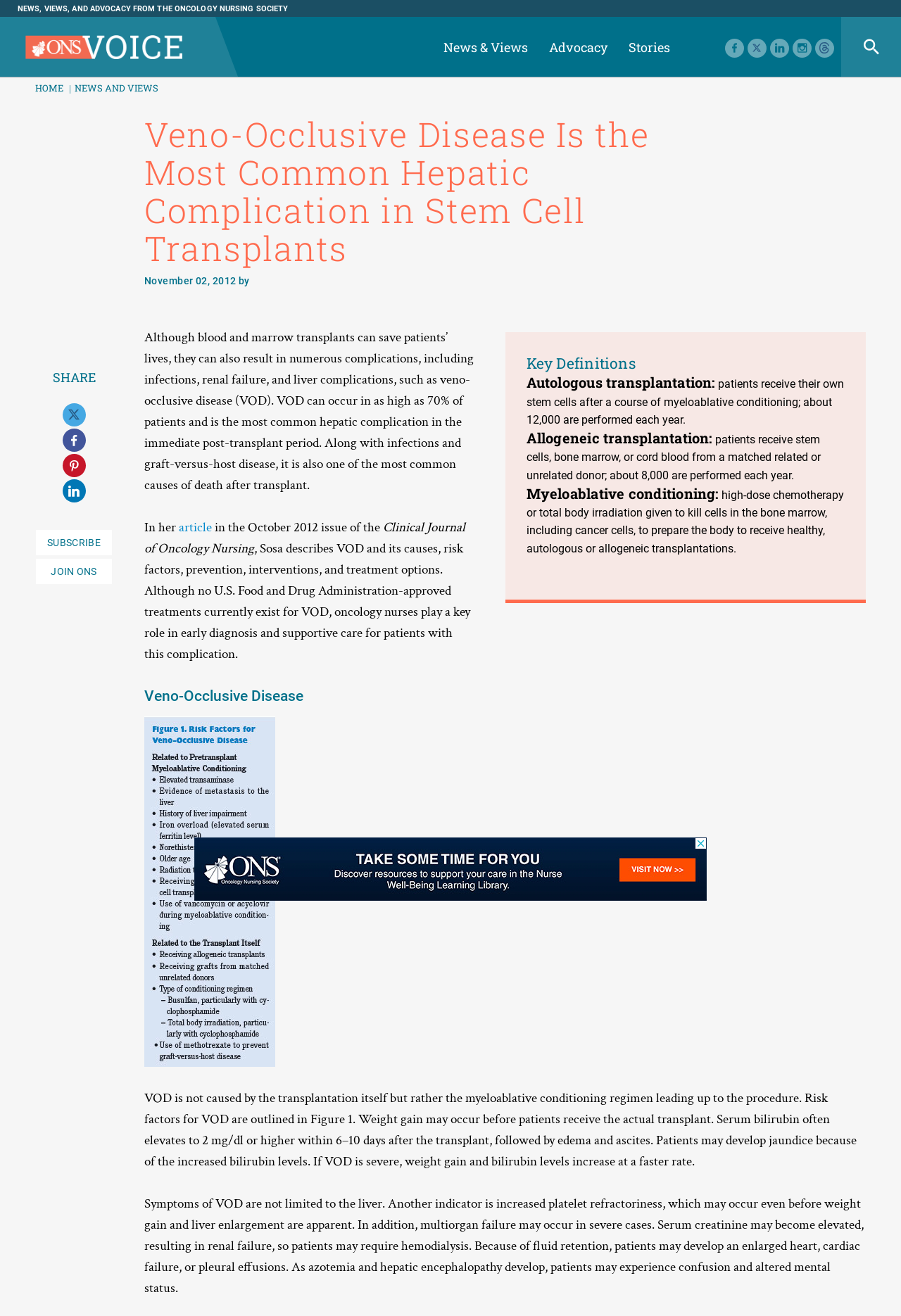Identify the coordinates of the bounding box for the element that must be clicked to accomplish the instruction: "View all topics".

[0.71, 0.017, 0.98, 0.027]